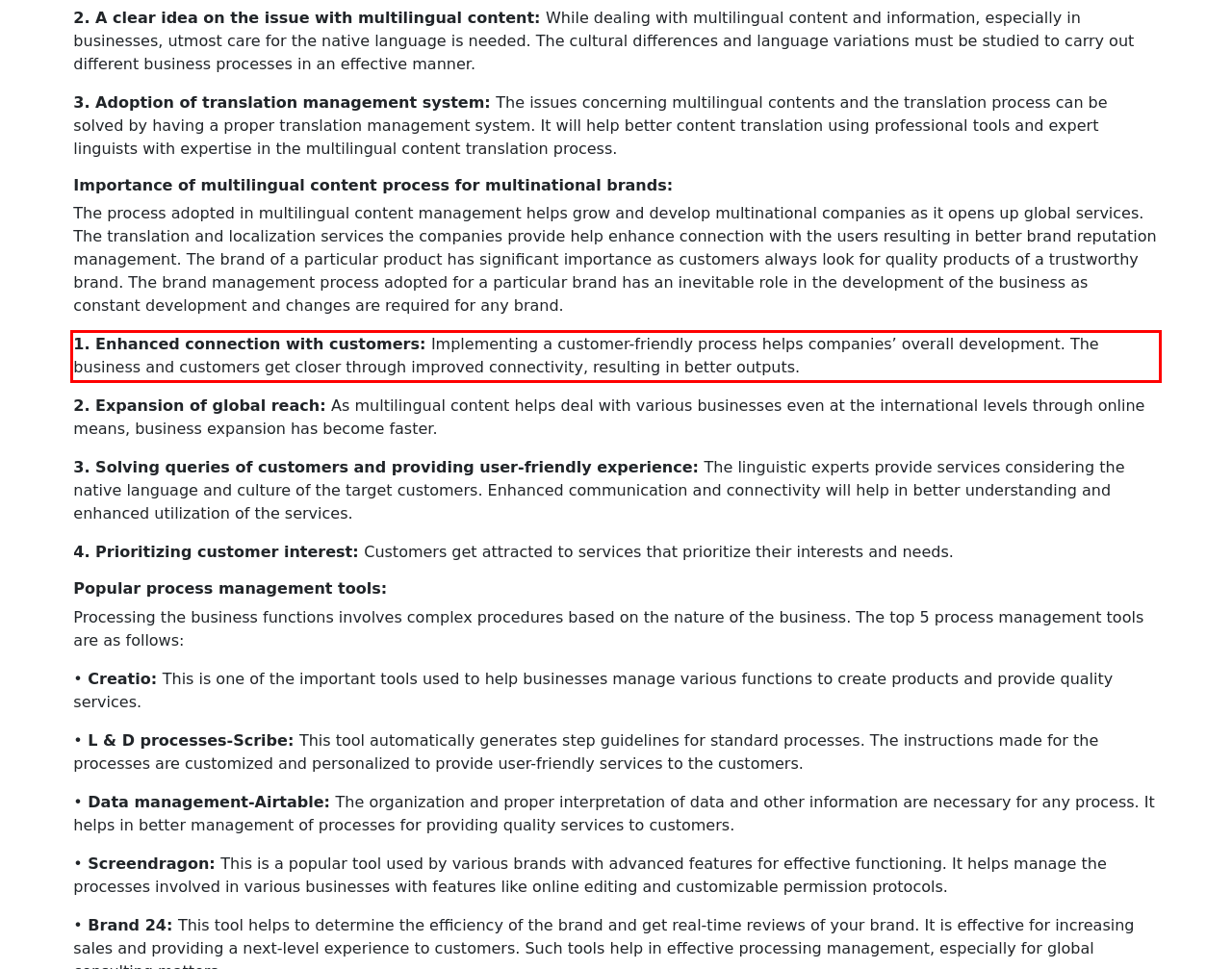You are presented with a webpage screenshot featuring a red bounding box. Perform OCR on the text inside the red bounding box and extract the content.

1. Enhanced connection with customers: Implementing a customer-friendly process helps companies’ overall development. The business and customers get closer through improved connectivity, resulting in better outputs.